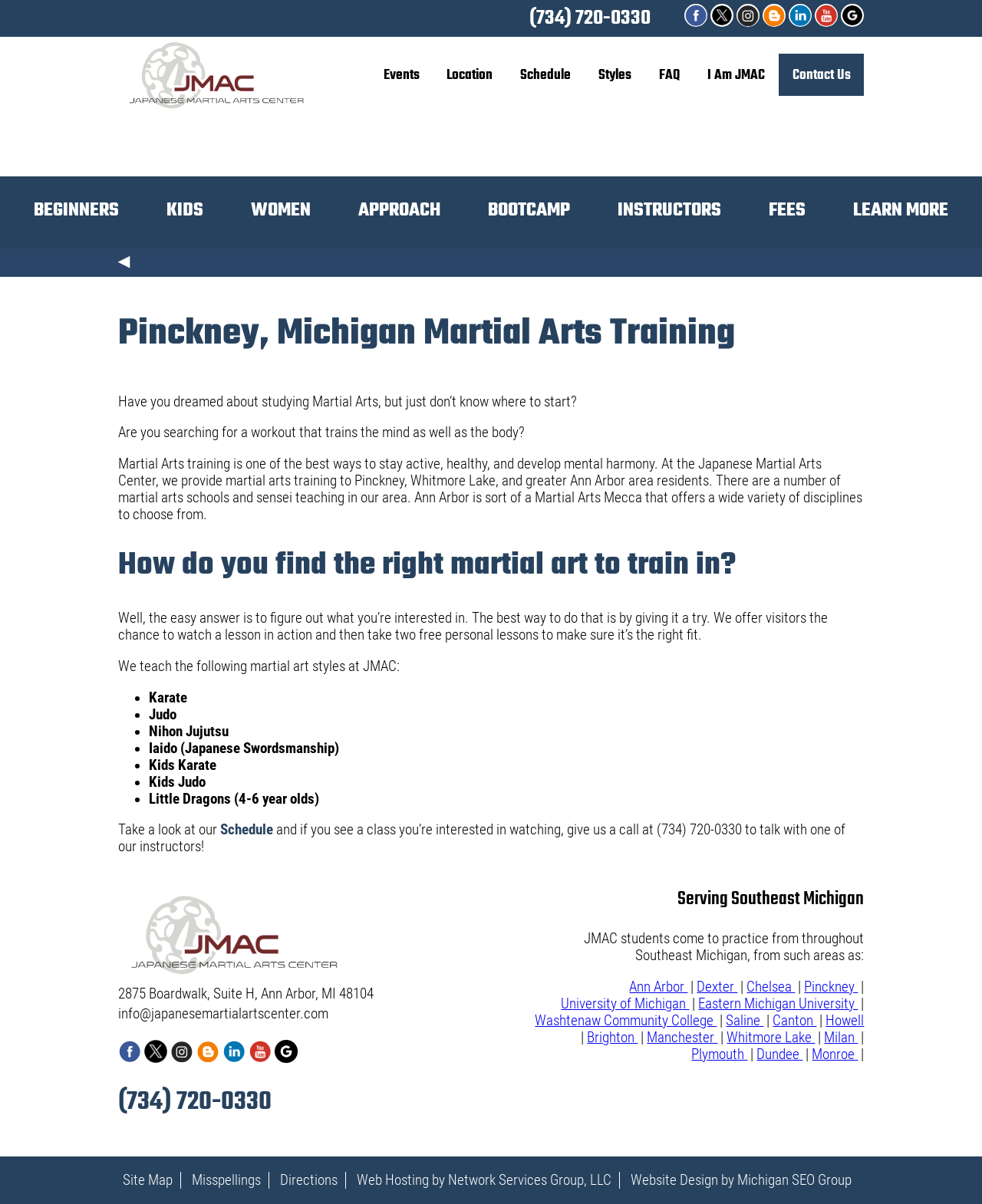Please pinpoint the bounding box coordinates for the region I should click to adhere to this instruction: "Call the phone number".

[0.539, 0.006, 0.663, 0.025]